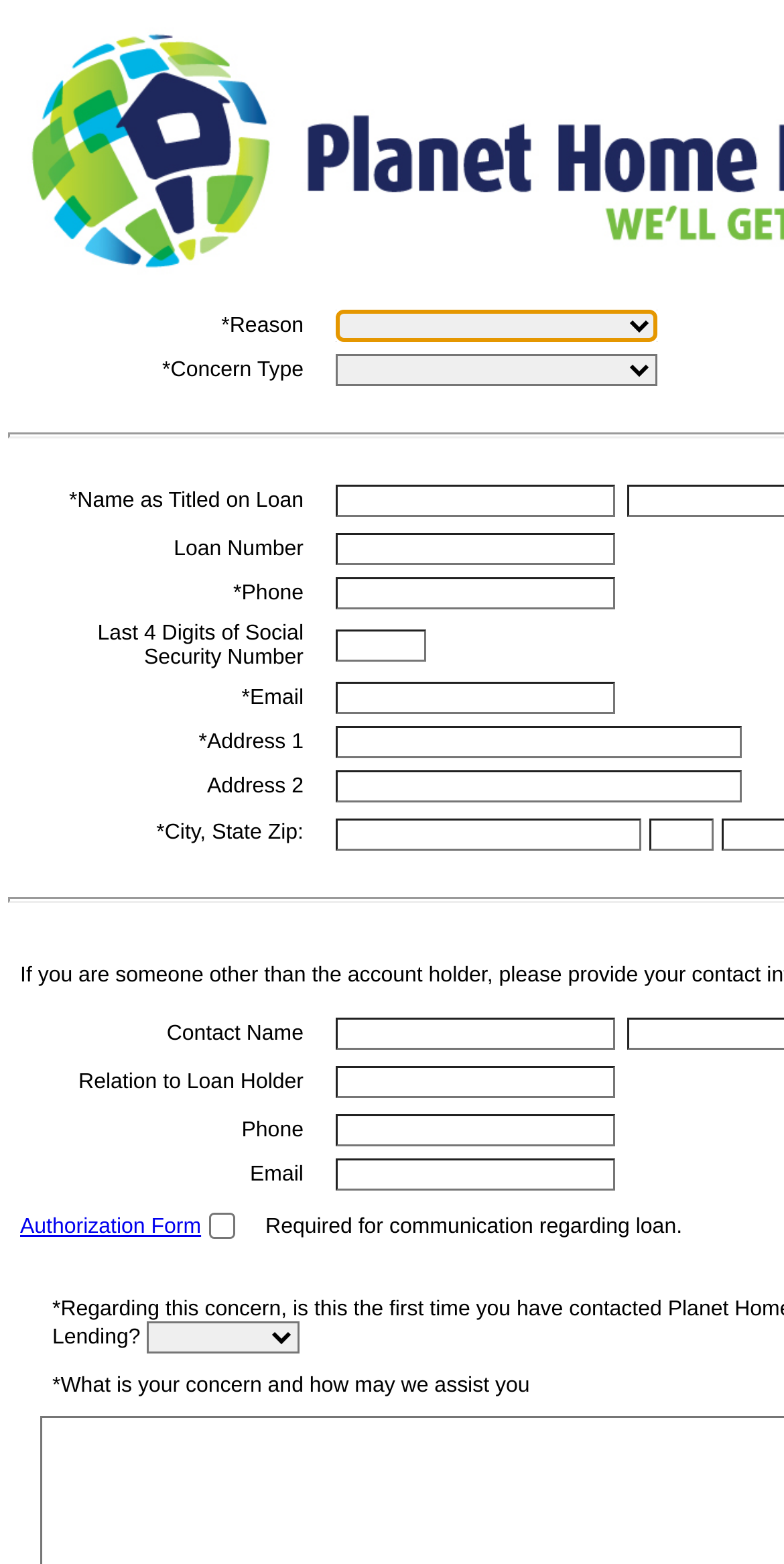Determine the bounding box coordinates of the clickable element to achieve the following action: 'Enter name as titled on loan'. Provide the coordinates as four float values between 0 and 1, formatted as [left, top, right, bottom].

[0.428, 0.31, 0.785, 0.33]